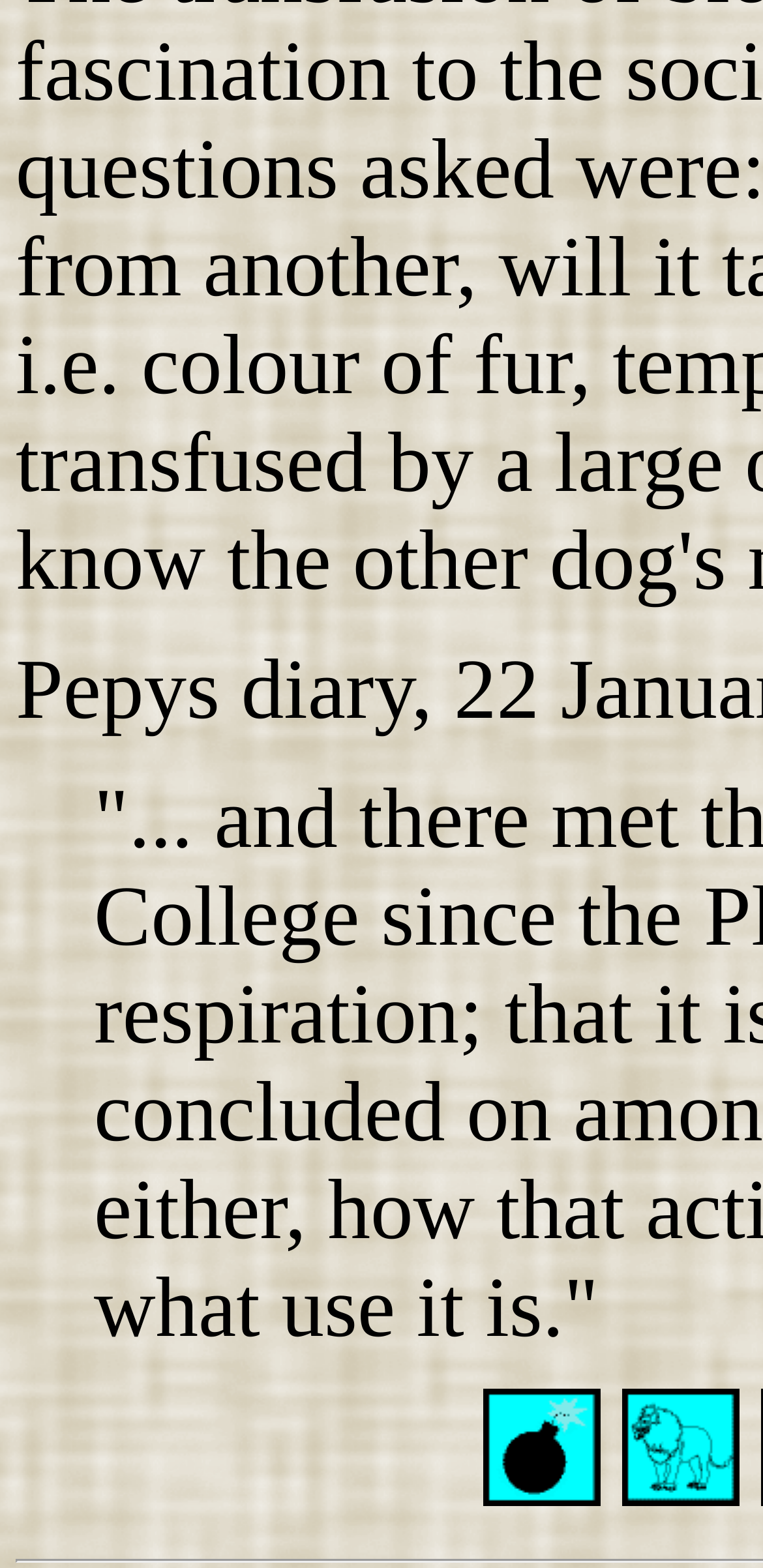Mark the bounding box of the element that matches the following description: "alt="the tower"".

[0.816, 0.944, 0.97, 0.966]